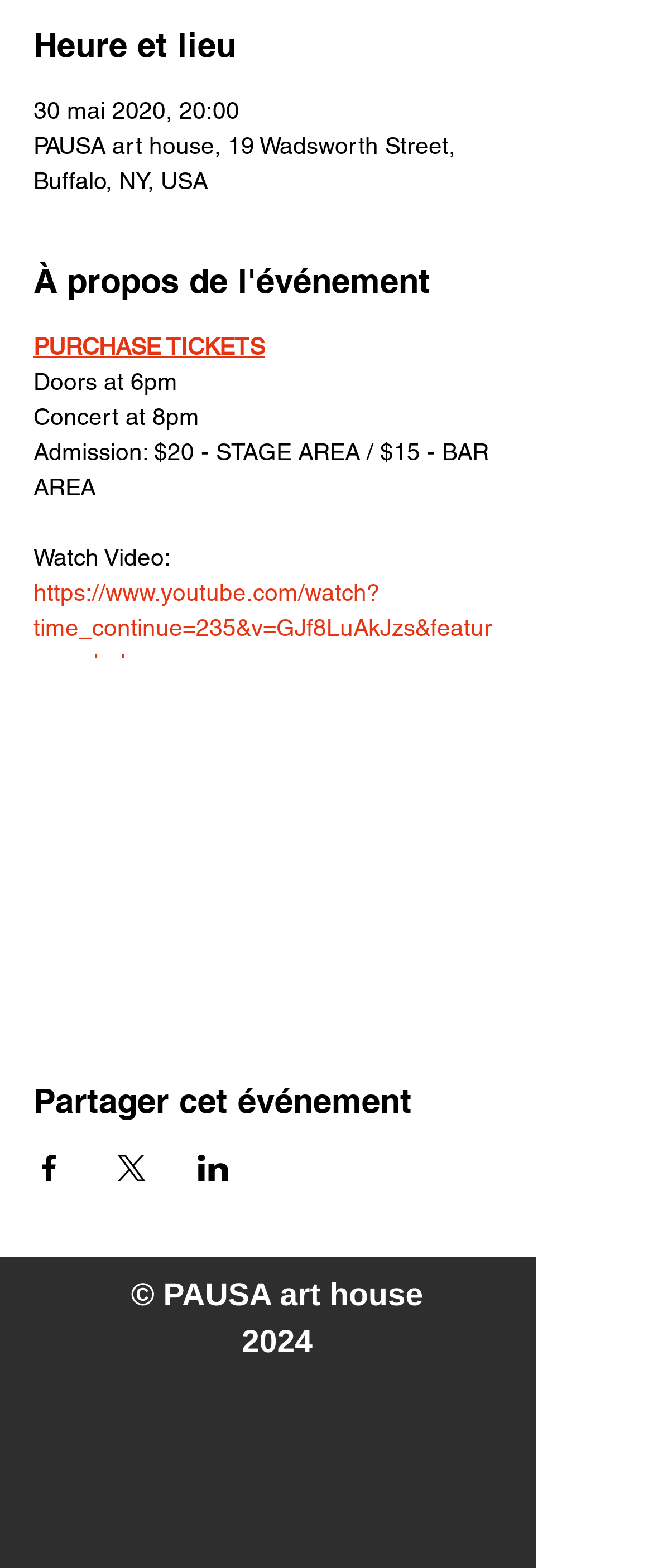By analyzing the image, answer the following question with a detailed response: Where is the event being held?

The webpage mentions the location of the event as 'PAUSA art house, 19 Wadsworth Street, Buffalo, NY, USA'.